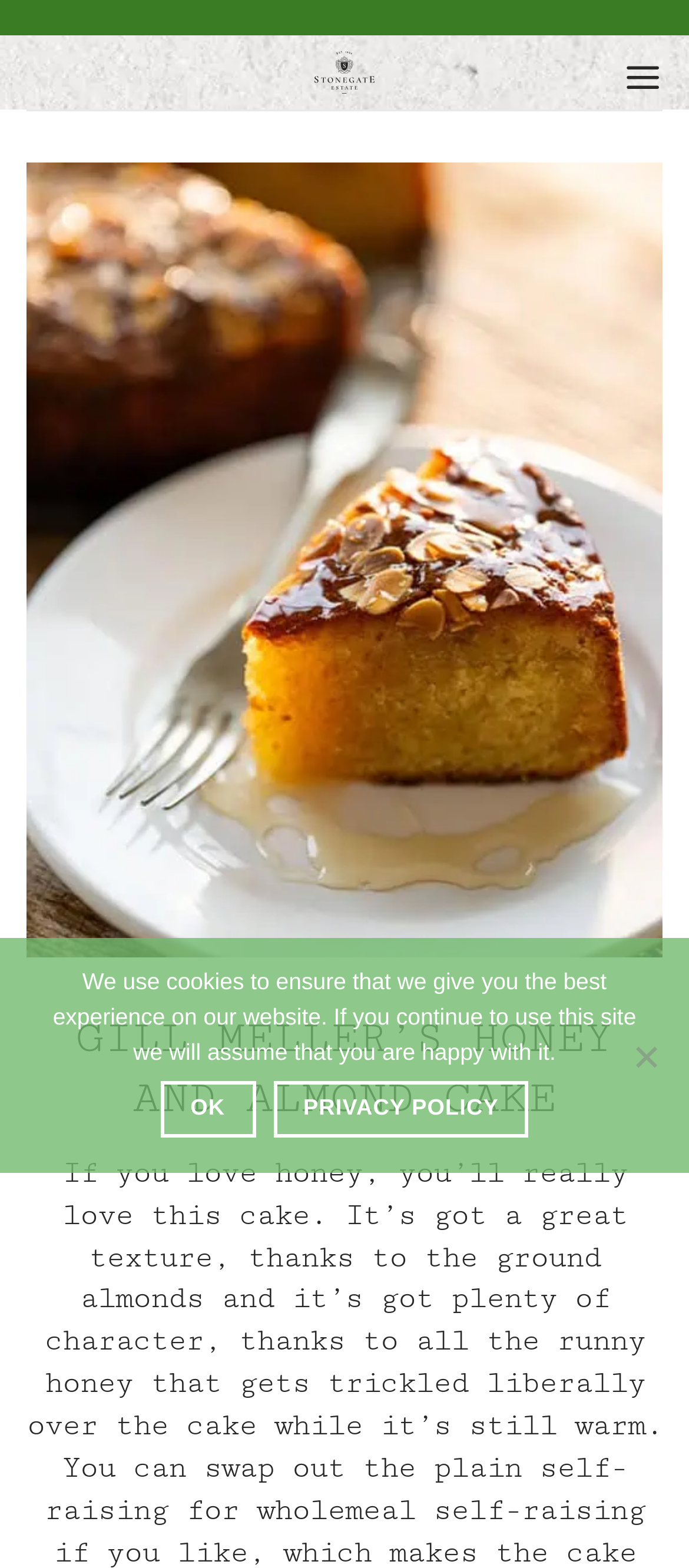Locate the bounding box of the UI element based on this description: "aria-label="Menu"". Provide four float numbers between 0 and 1 as [left, top, right, bottom].

[0.905, 0.023, 0.962, 0.075]